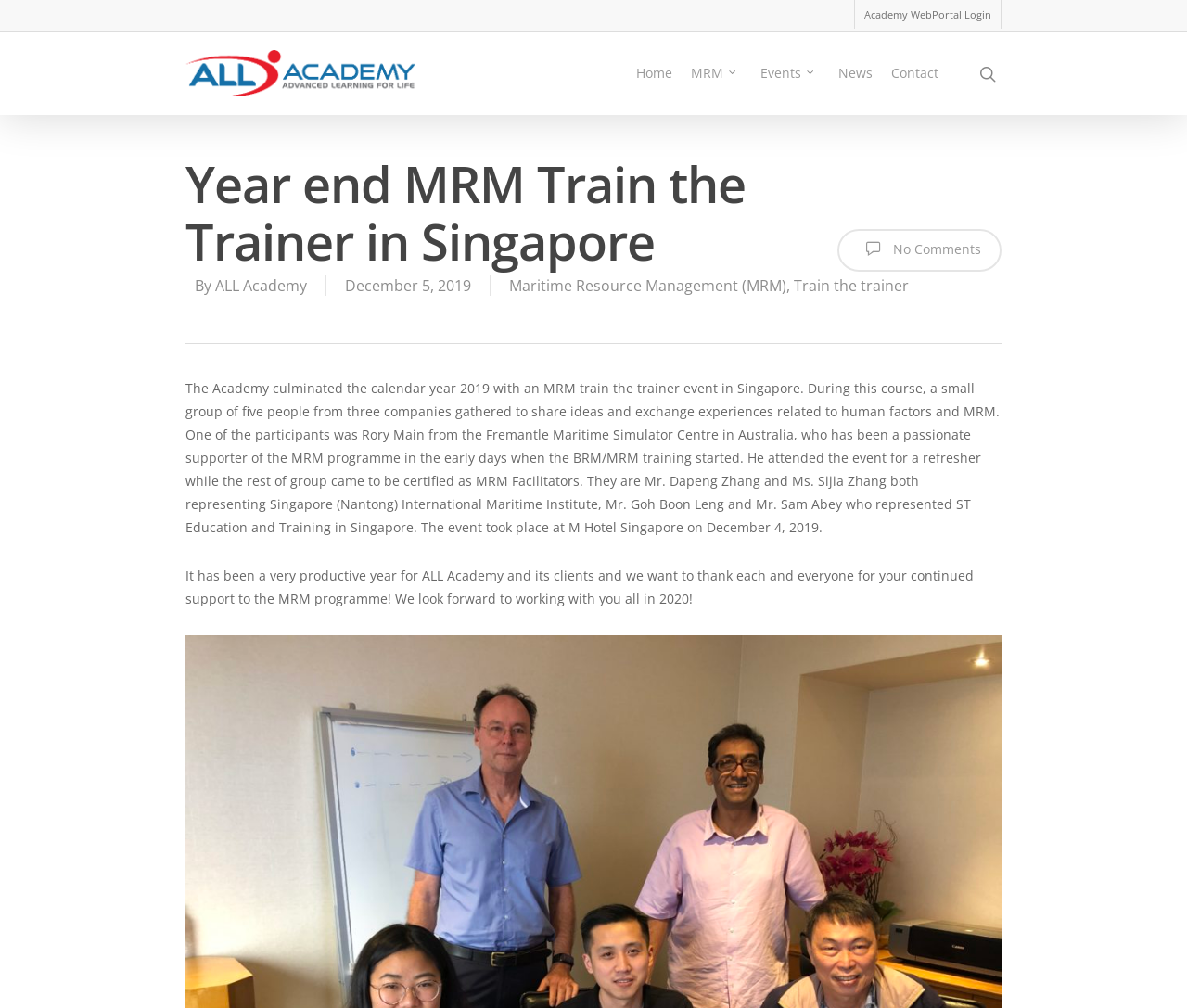Identify the bounding box coordinates of the part that should be clicked to carry out this instruction: "View ALL Academy news".

[0.706, 0.064, 0.735, 0.082]